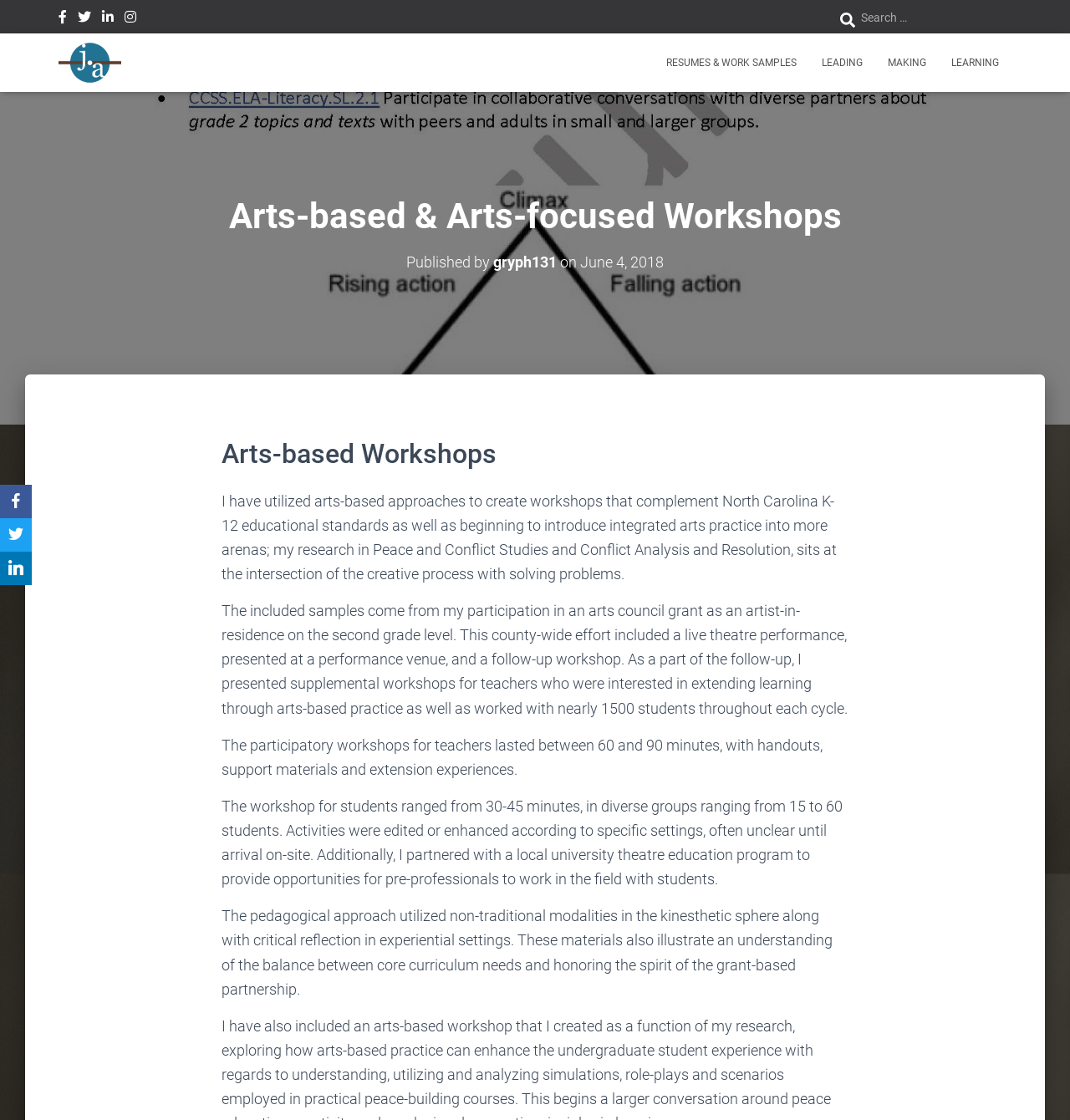Please identify the bounding box coordinates of the element I should click to complete this instruction: 'Search for something'. The coordinates should be given as four float numbers between 0 and 1, like this: [left, top, right, bottom].

[0.805, 0.001, 0.926, 0.028]